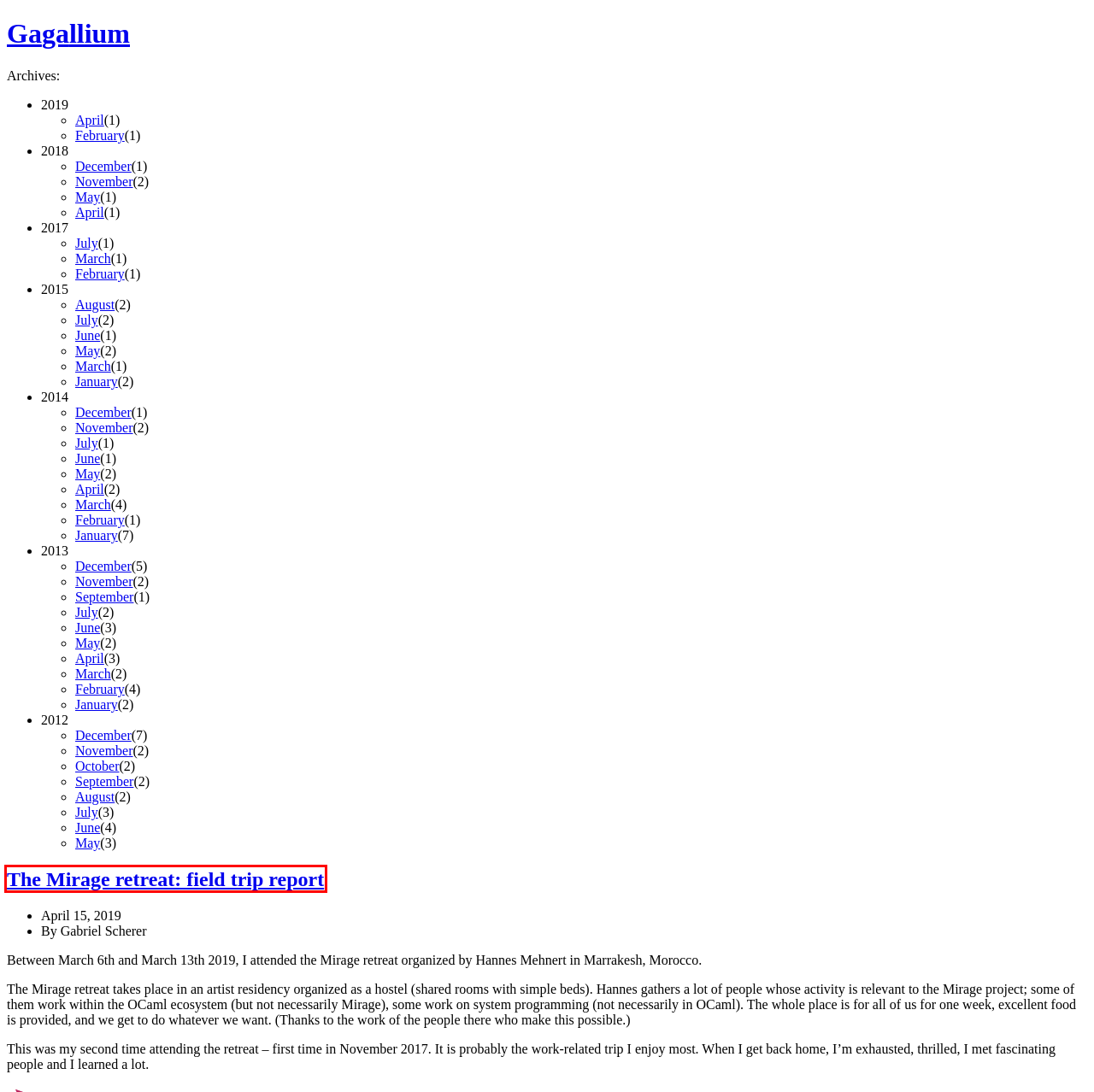You have a screenshot of a webpage with a red bounding box around a UI element. Determine which webpage description best matches the new webpage that results from clicking the element in the bounding box. Here are the candidates:
A. Gagallium : Posts of July 2017
B. Gagallium : Posts of June 2012
C. Gagallium : Posts of November 2013
D. Gagallium : Posts of July 2012
E. Gagallium : Posts of May 2014
F. Gagallium : Posts of September 2012
G. Gagallium : Posts of October 2012
H. Gagallium : The Mirage retreat: field trip report

H